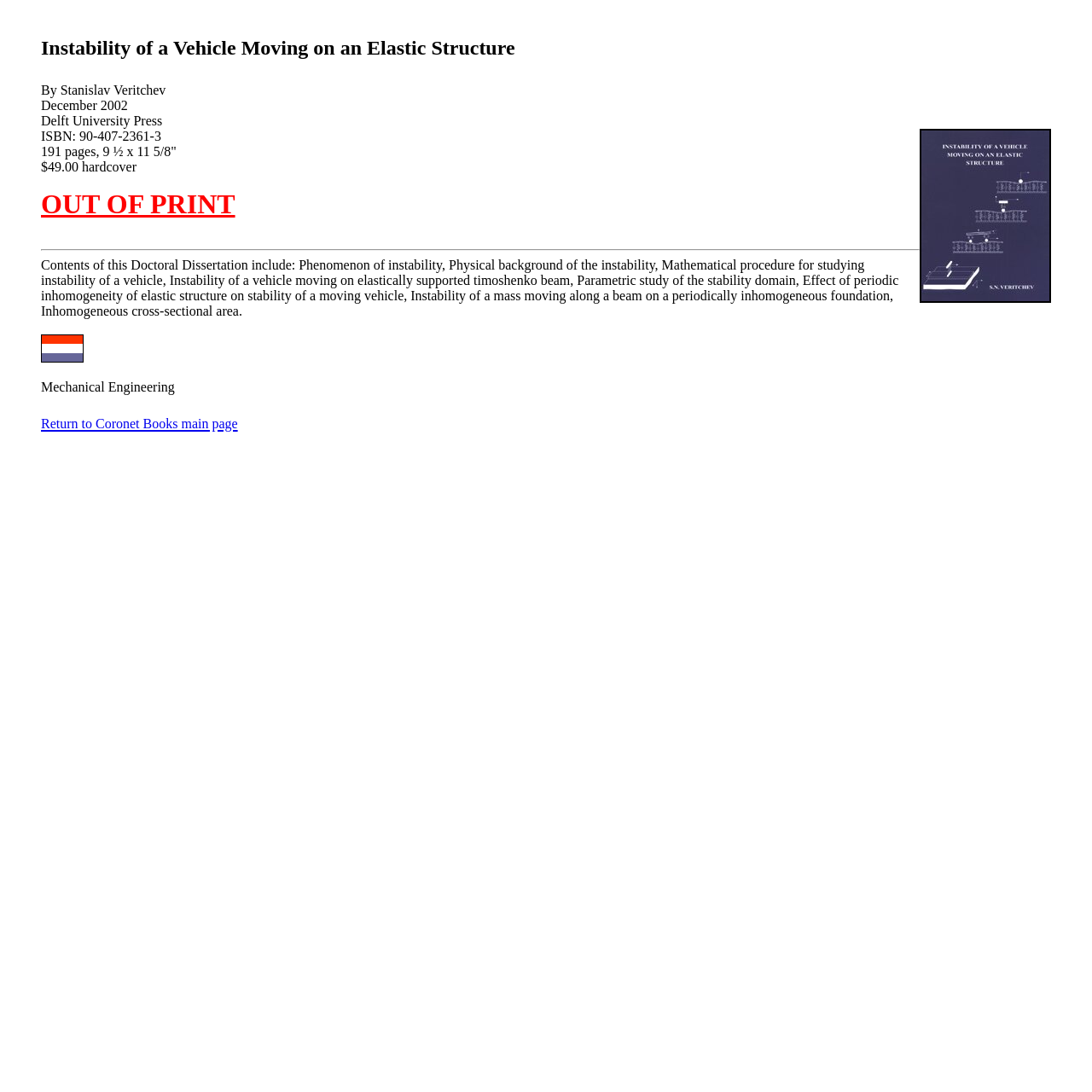Look at the image and answer the question in detail:
What is the size of the book?

The size of the book is mentioned in the static text element '191 pages, 9 ½ x 11 5/8' which is located below the book's details, indicating that the book's size is 9 ½ x 11 5/8.